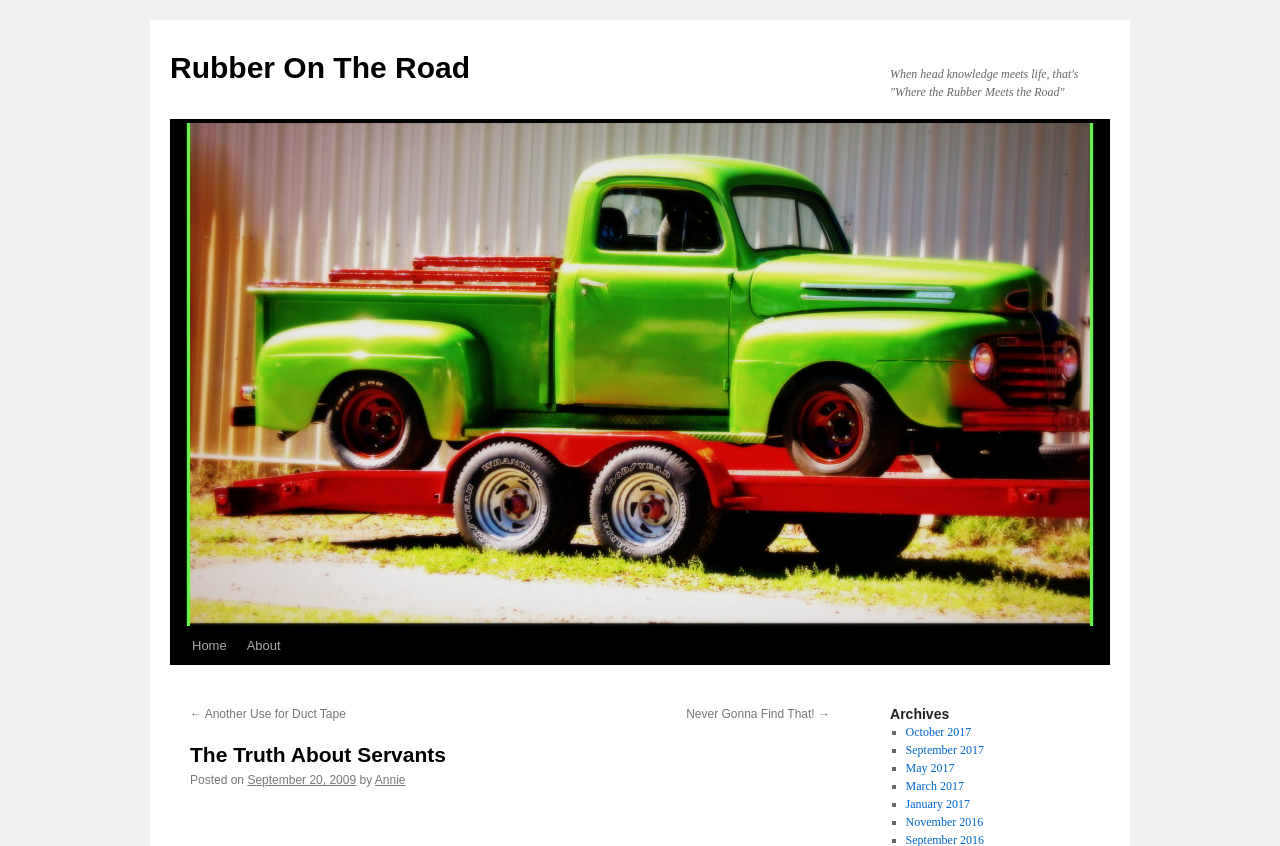Could you locate the bounding box coordinates for the section that should be clicked to accomplish this task: "skip to content".

[0.132, 0.74, 0.148, 0.875]